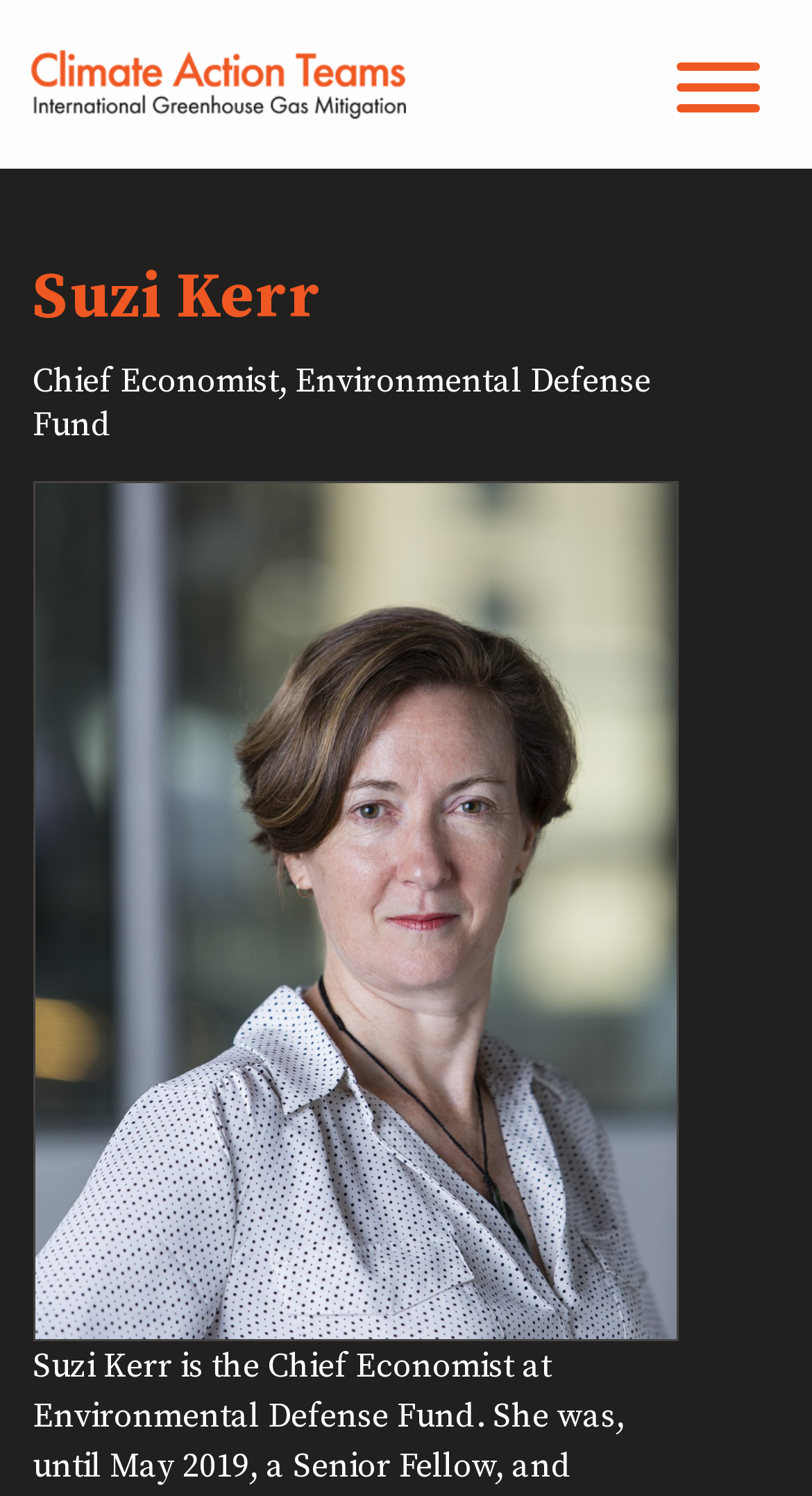What is Suzi Kerr's profession?
Carefully analyze the image and provide a detailed answer to the question.

Based on the webpage, Suzi Kerr's profession can be found in the header section, where it is written 'Chief Economist, Environmental Defense Fund' below her name.